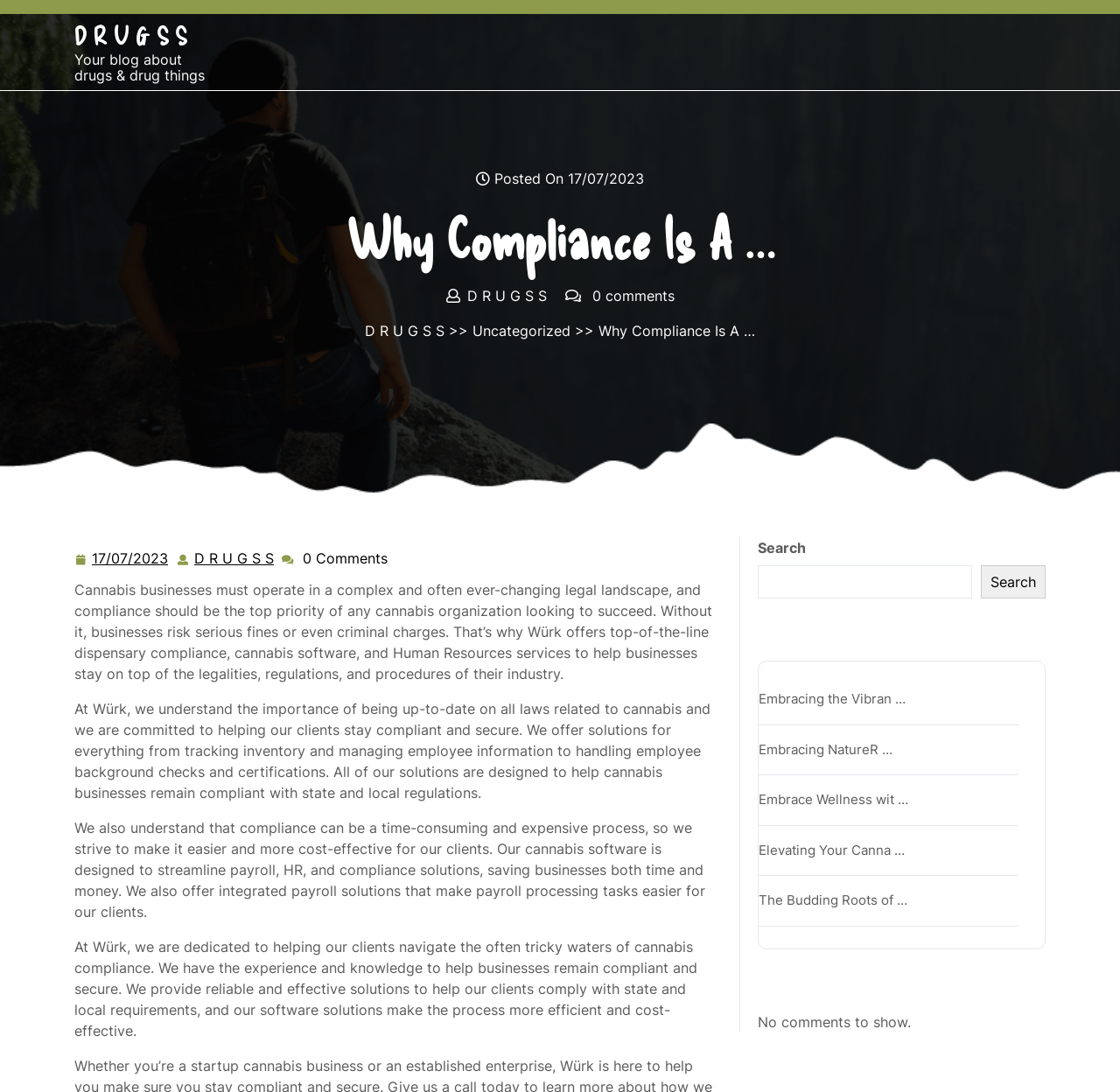Provide a brief response to the question using a single word or phrase: 
What services does Würk offer to cannabis businesses?

Compliance, software, and HR services